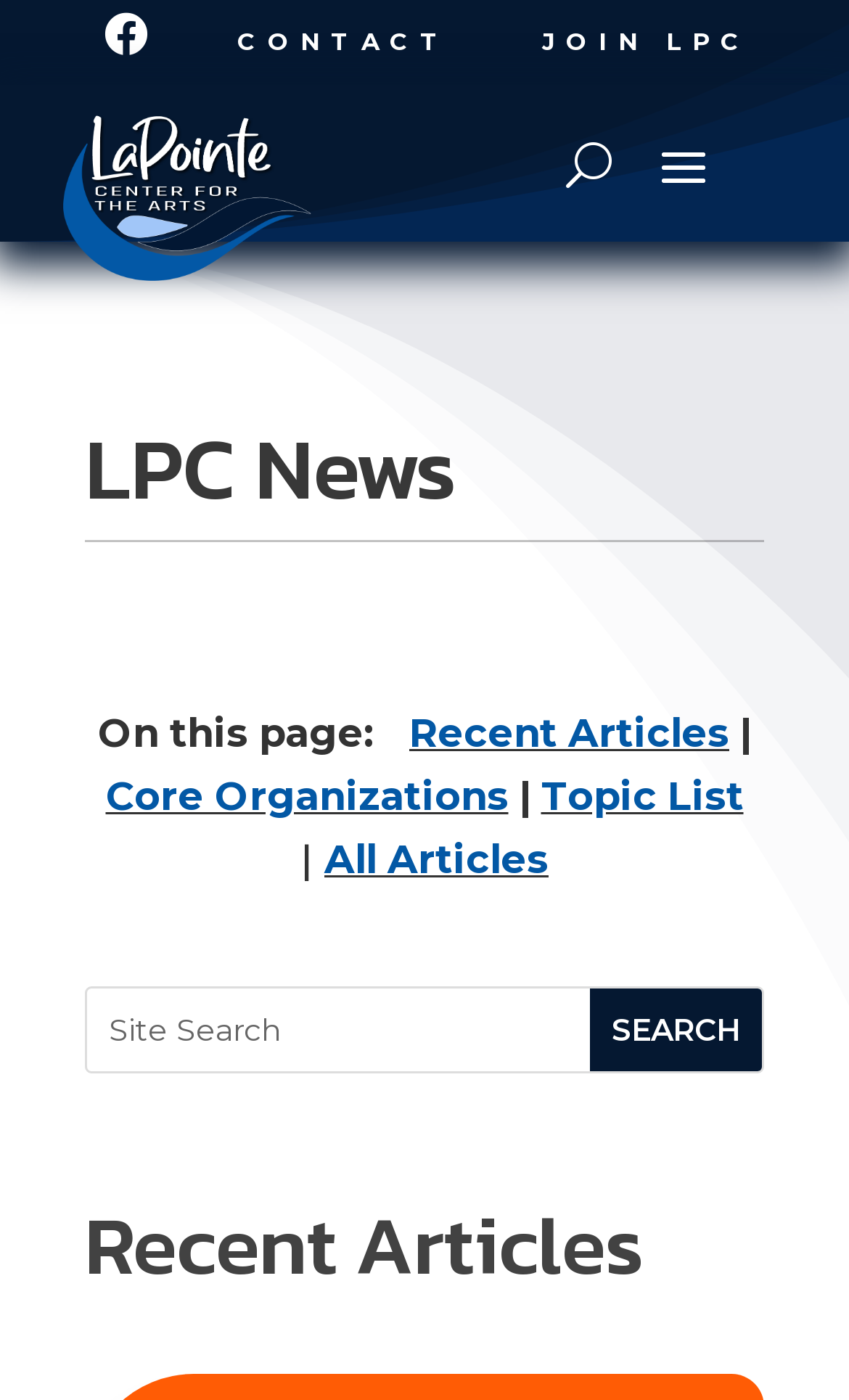Provide the bounding box coordinates for the UI element described in this sentence: "Privacy Policy". The coordinates should be four float values between 0 and 1, i.e., [left, top, right, bottom].

None